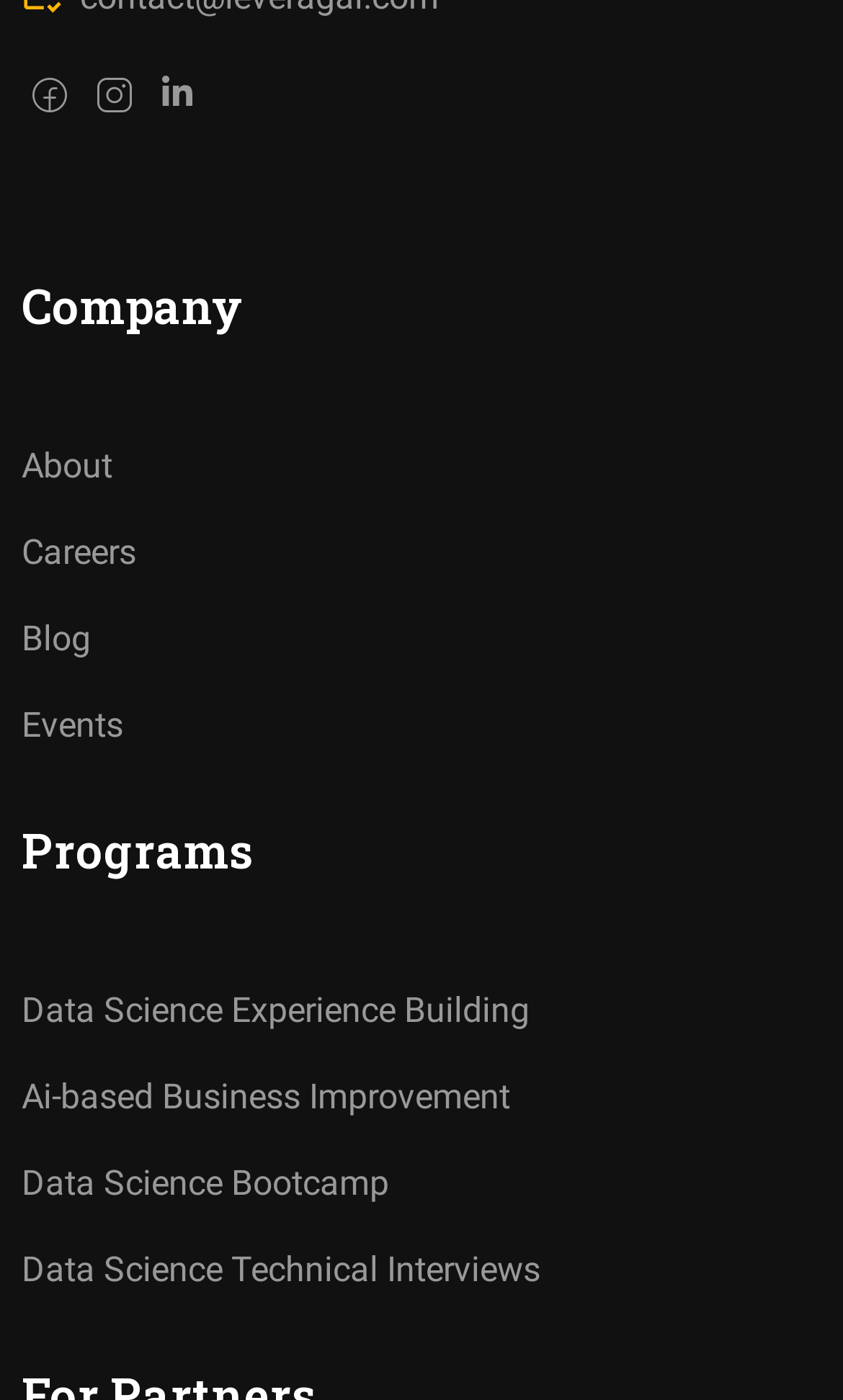Find the bounding box coordinates for the area that must be clicked to perform this action: "read about the company".

[0.026, 0.191, 0.974, 0.245]